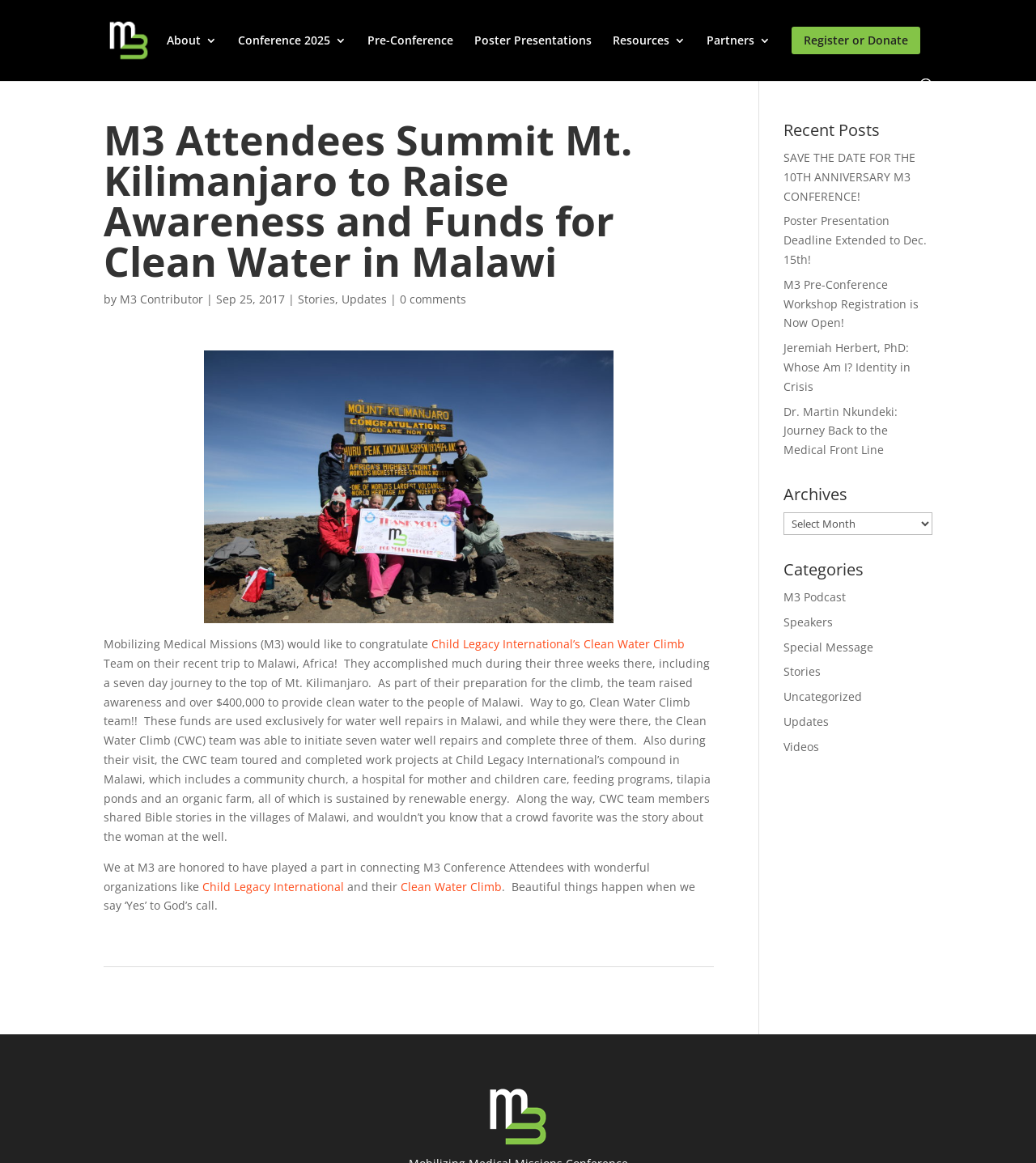Could you find the bounding box coordinates of the clickable area to complete this instruction: "Search for something"?

[0.1, 0.0, 0.9, 0.001]